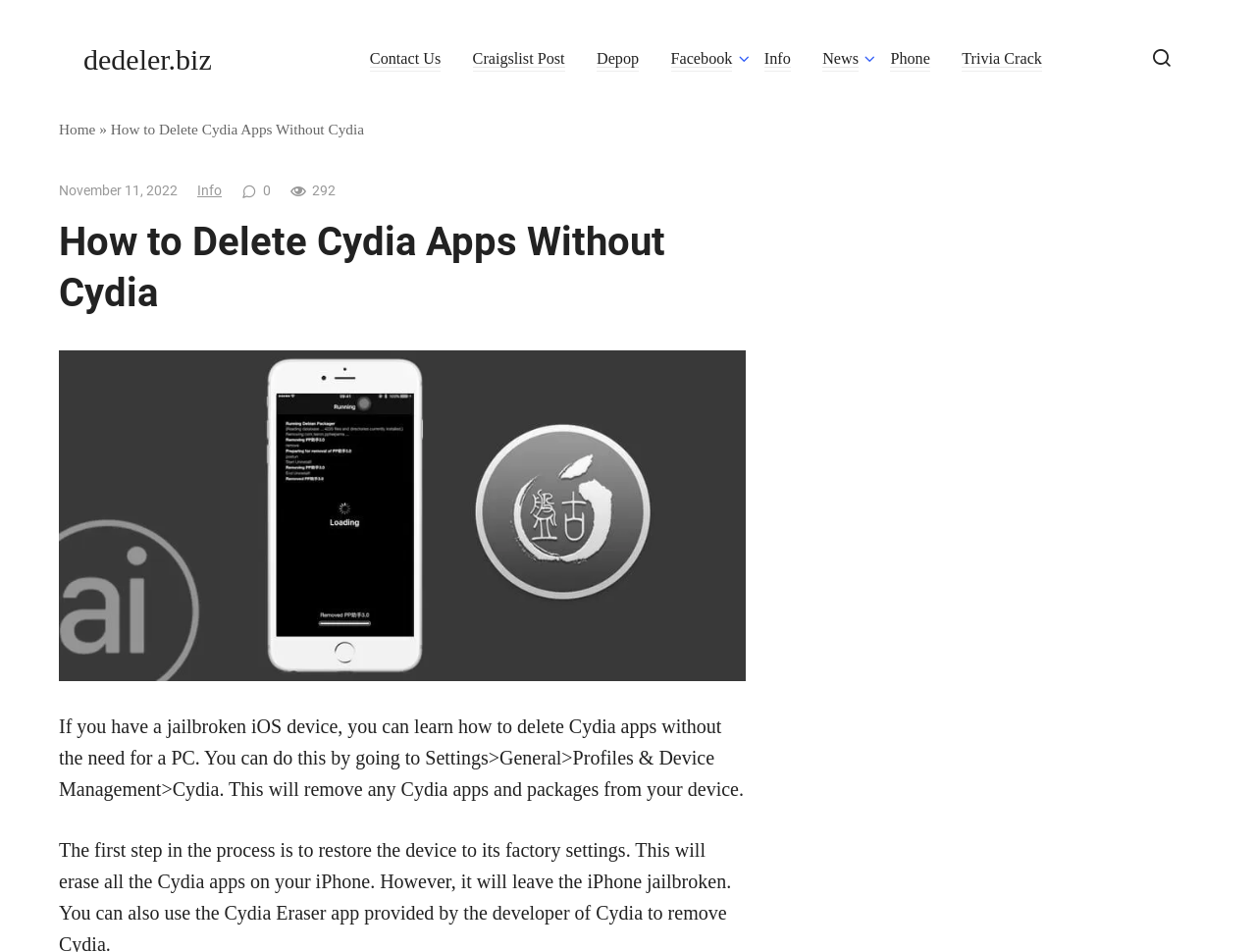Please identify the bounding box coordinates of the area that needs to be clicked to follow this instruction: "visit facebook page".

[0.534, 0.053, 0.583, 0.071]